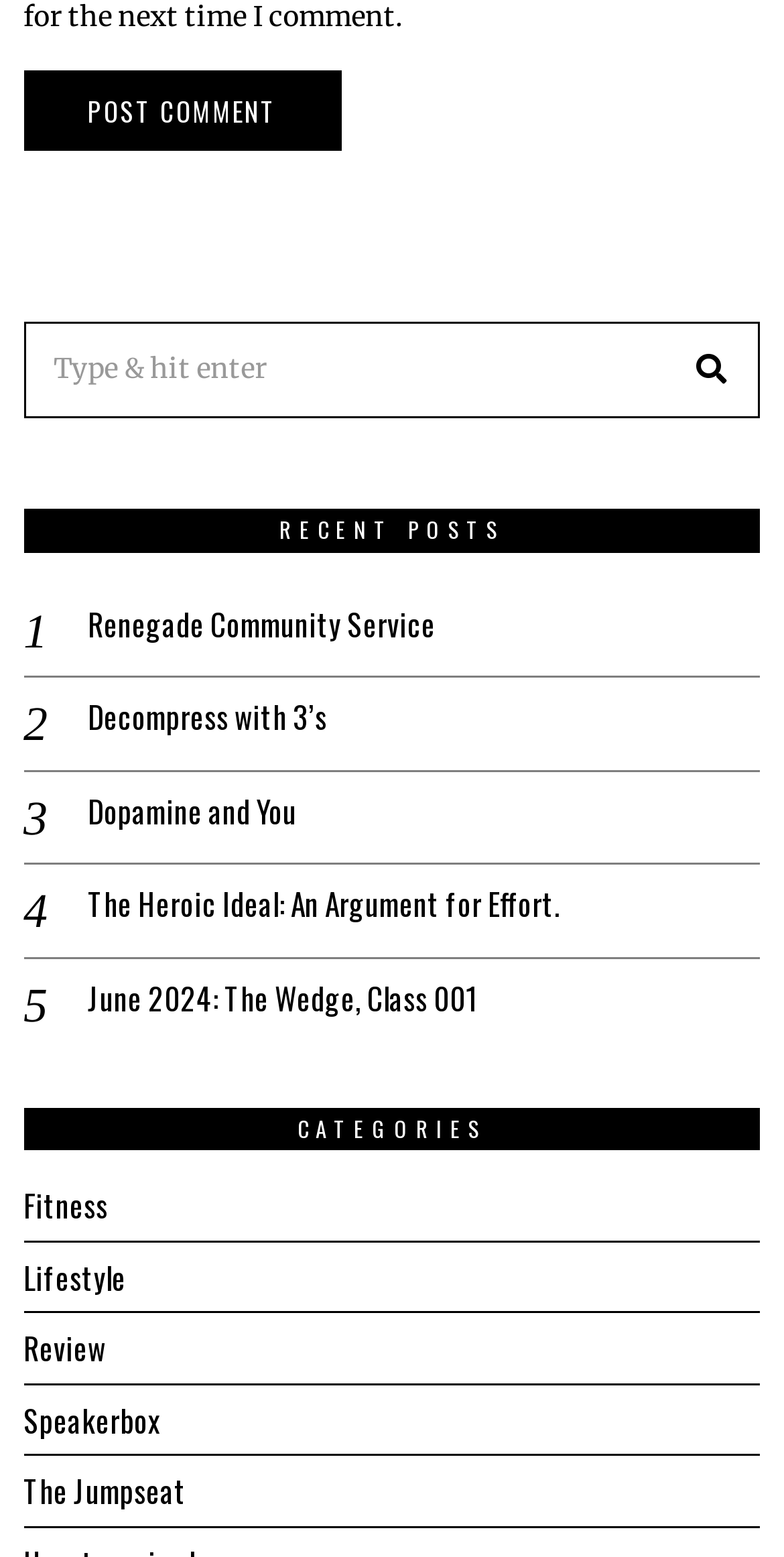What is the purpose of the textbox at the top?
Please provide a single word or phrase as your answer based on the image.

Search